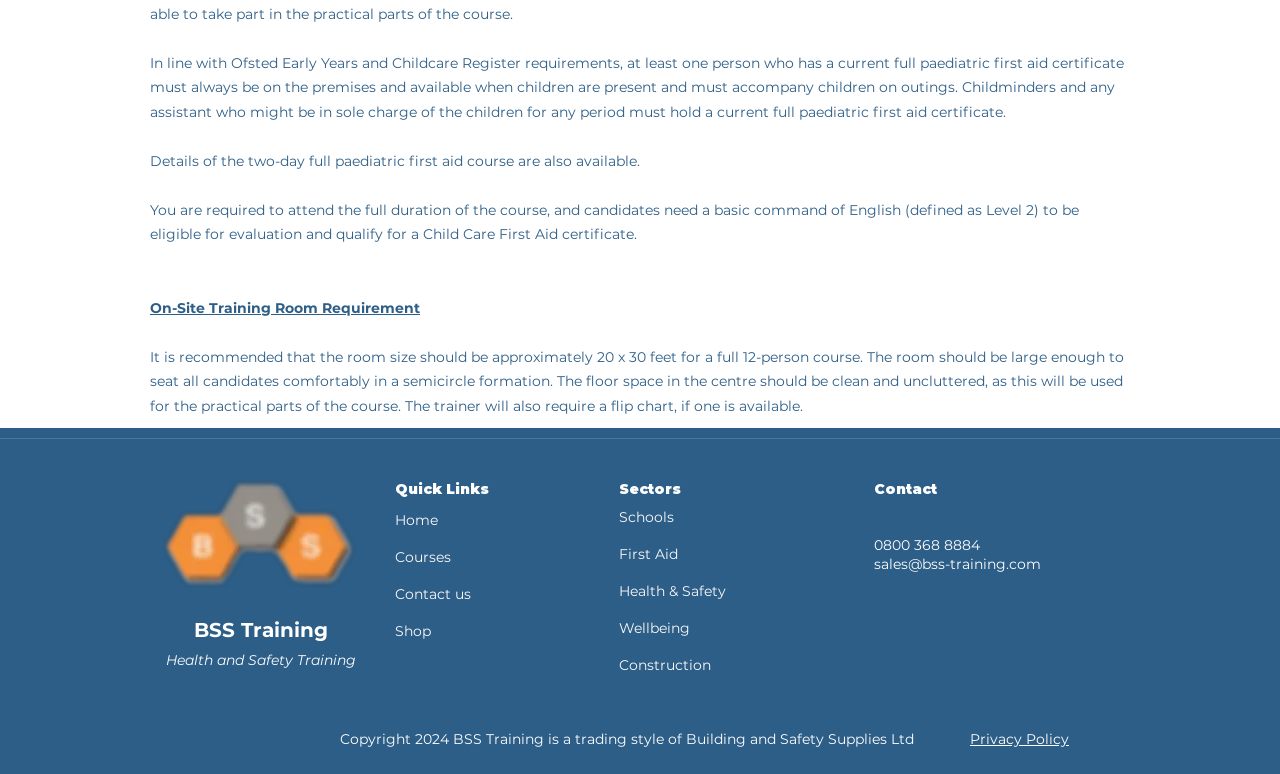Please identify the bounding box coordinates of the element that needs to be clicked to execute the following command: "Click the BSS logo". Provide the bounding box using four float numbers between 0 and 1, formatted as [left, top, right, bottom].

[0.127, 0.62, 0.279, 0.76]